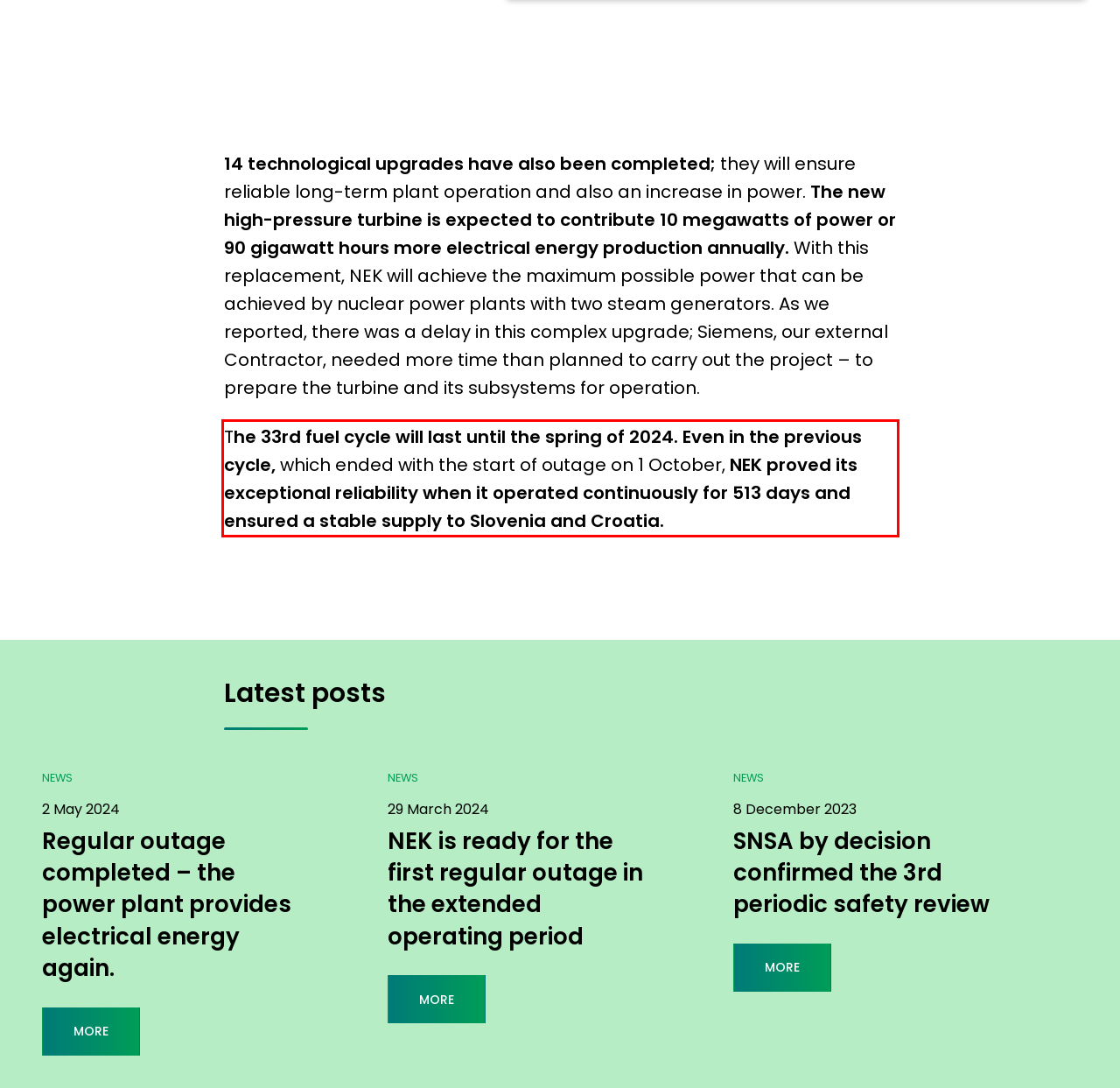Identify and extract the text within the red rectangle in the screenshot of the webpage.

The 33rd fuel cycle will last until the spring of 2024. Even in the previous cycle, which ended with the start of outage on 1 October, NEK proved its exceptional reliability when it operated continuously for 513 days and ensured a stable supply to Slovenia and Croatia.